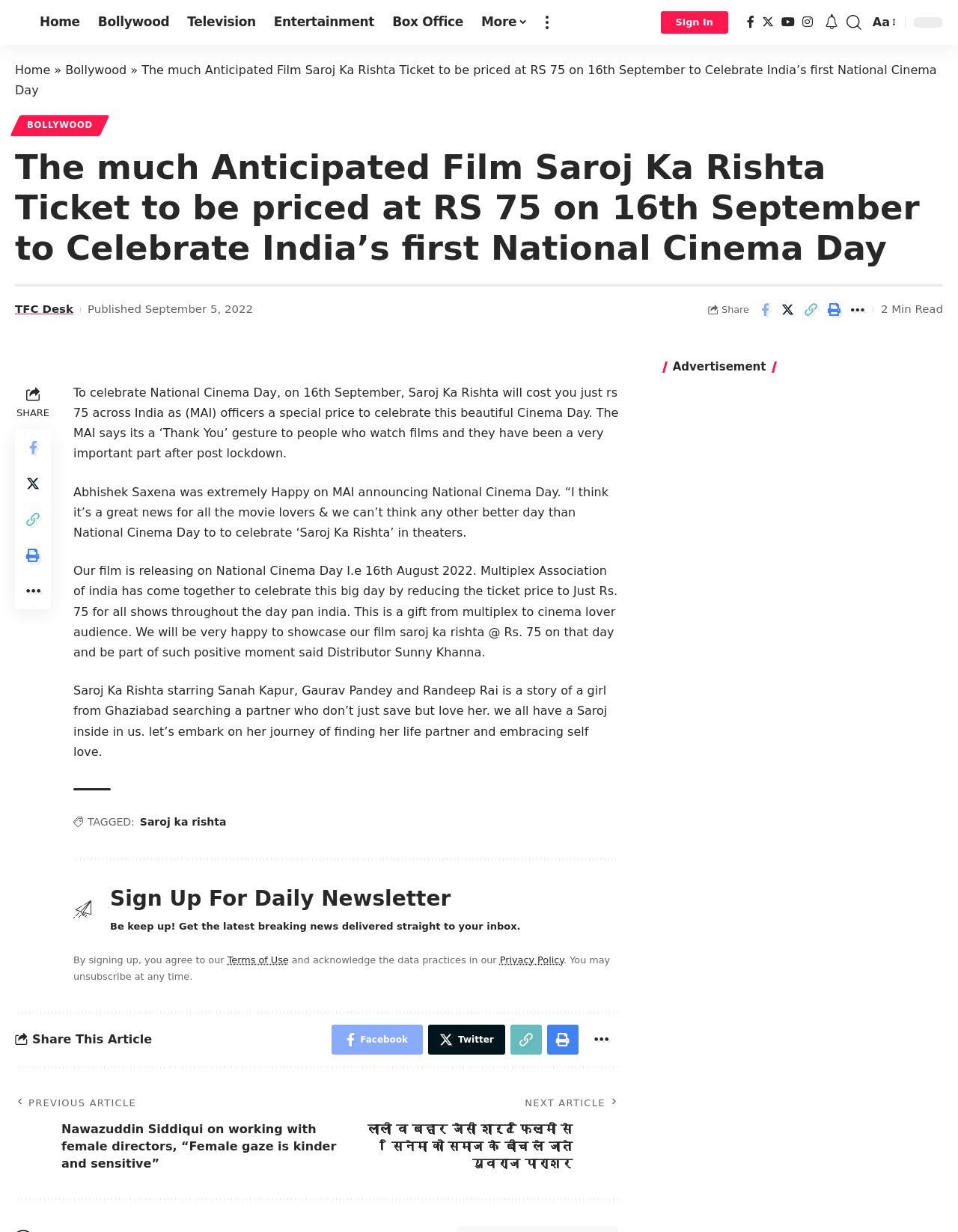Find the bounding box coordinates of the clickable area that will achieve the following instruction: "Click the Services link".

None